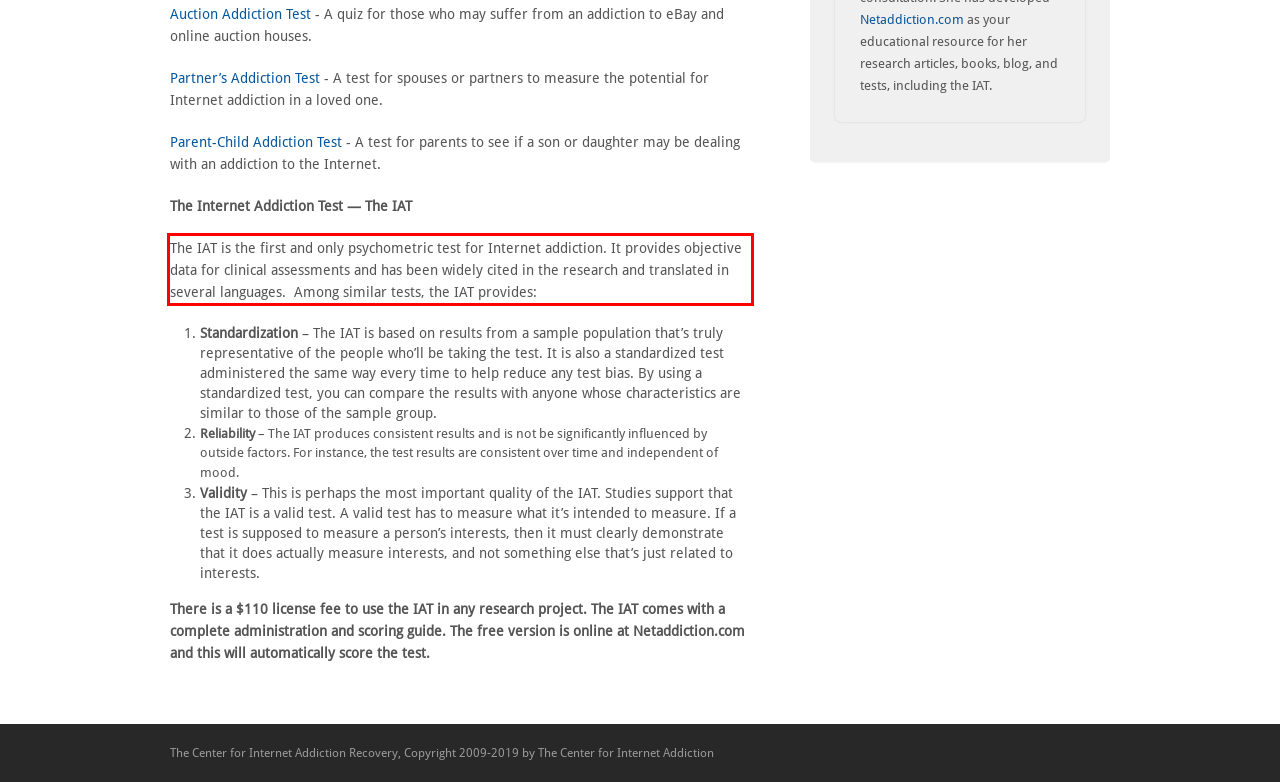The screenshot you have been given contains a UI element surrounded by a red rectangle. Use OCR to read and extract the text inside this red rectangle.

The IAT is the first and only psychometric test for Internet addiction. It provides objective data for clinical assessments and has been widely cited in the research and translated in several languages. Among similar tests, the IAT provides: